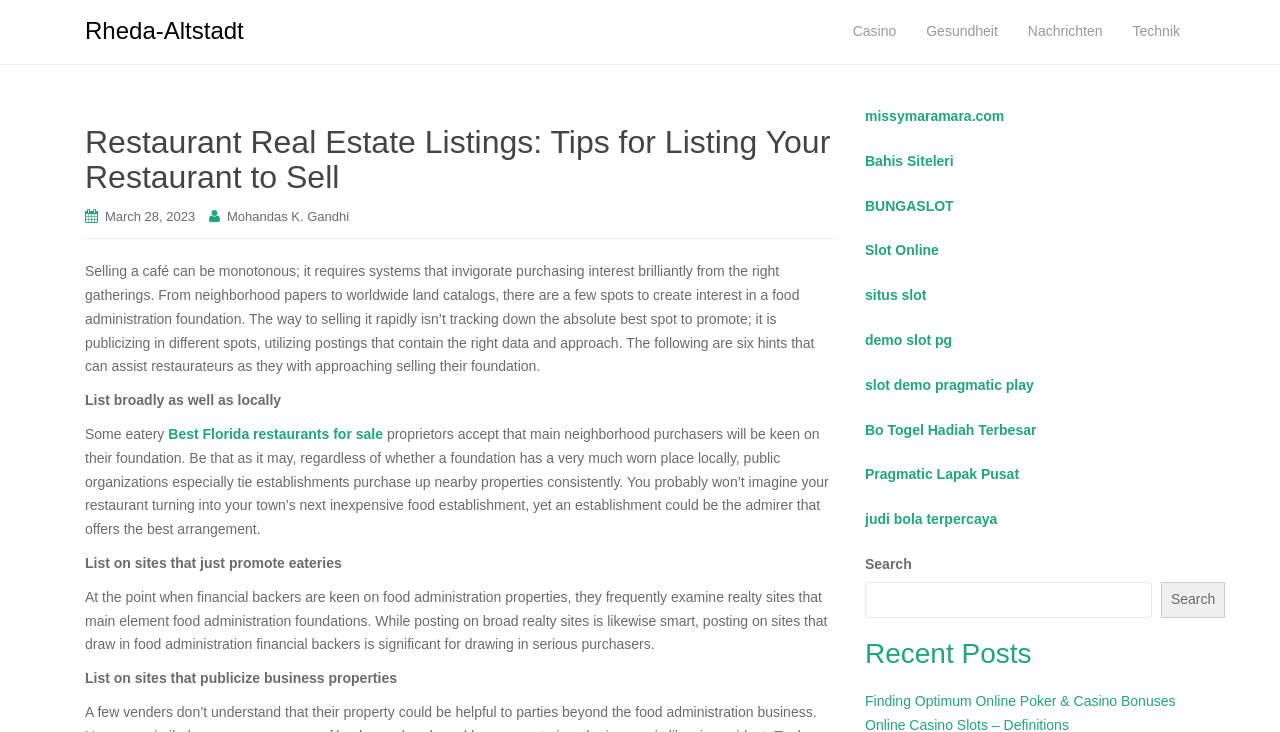Determine the bounding box coordinates of the section I need to click to execute the following instruction: "Search for something". Provide the coordinates as four float numbers between 0 and 1, i.e., [left, top, right, bottom].

[0.907, 0.795, 0.957, 0.844]